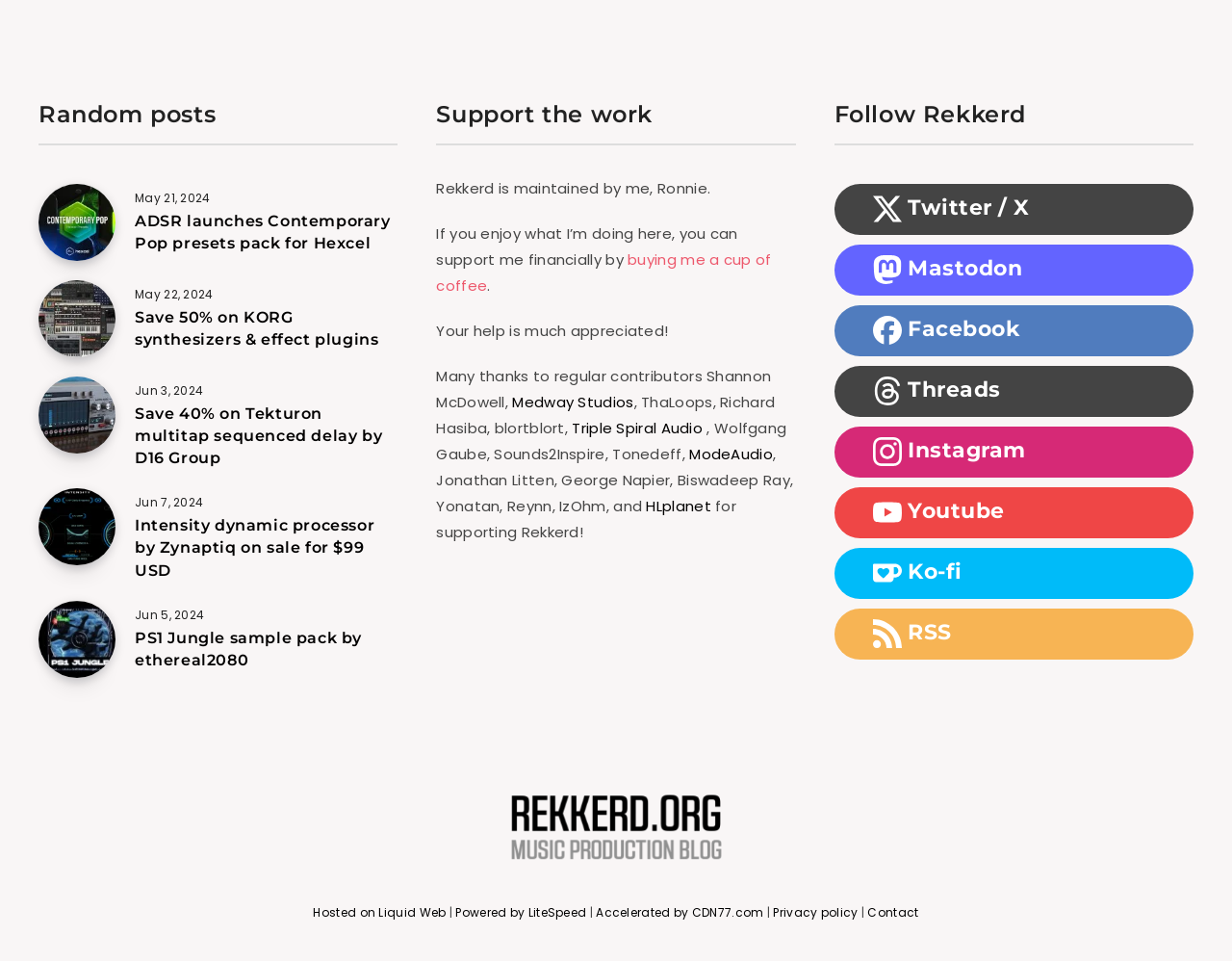Identify the bounding box for the UI element specified in this description: "Triple Spiral Audio". The coordinates must be four float numbers between 0 and 1, formatted as [left, top, right, bottom].

[0.464, 0.435, 0.574, 0.461]